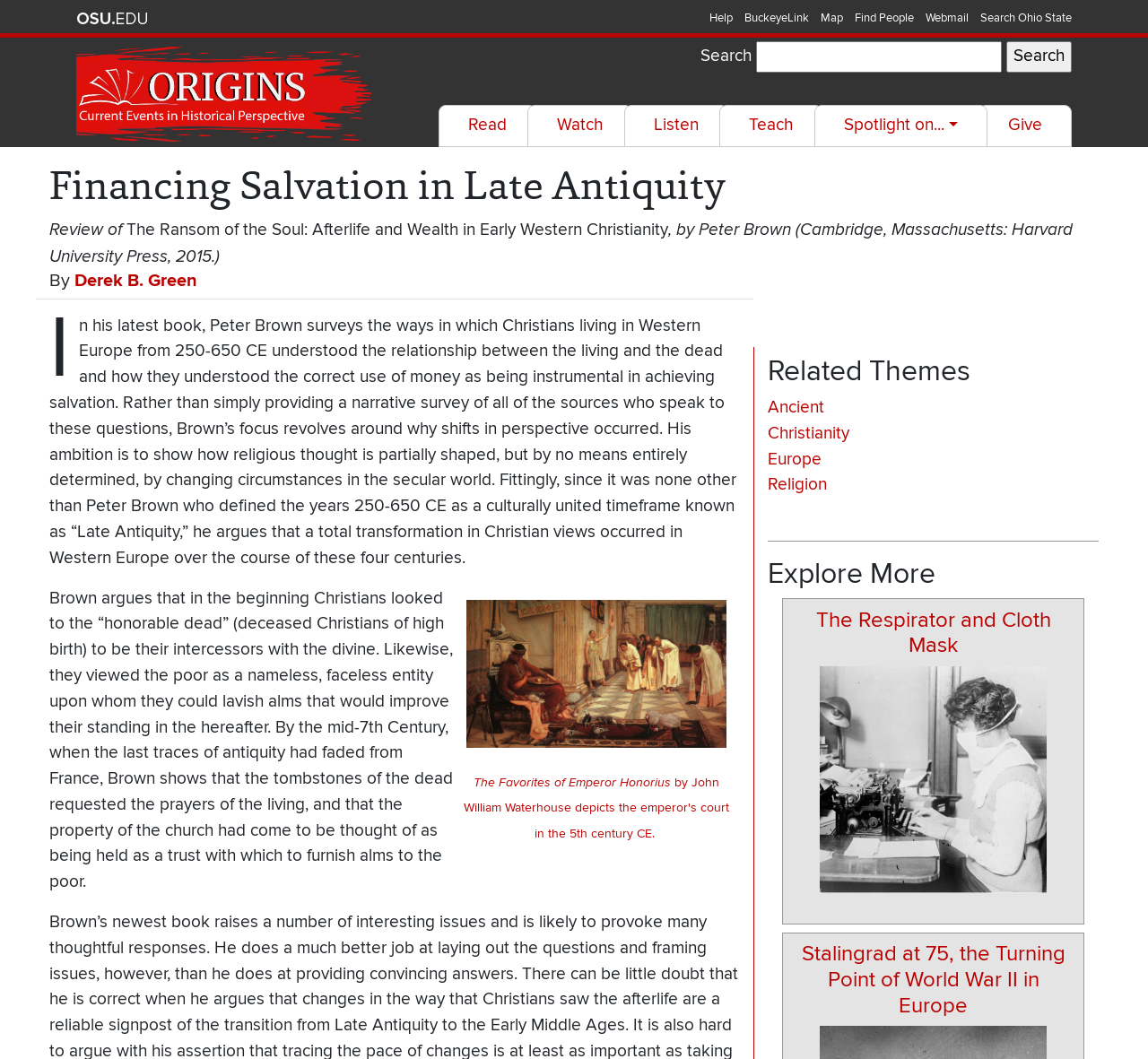Can you find the bounding box coordinates for the element that needs to be clicked to execute this instruction: "Read the article 'Financing Salvation in Late Antiquity'"? The coordinates should be given as four float numbers between 0 and 1, i.e., [left, top, right, bottom].

[0.043, 0.153, 0.957, 0.198]